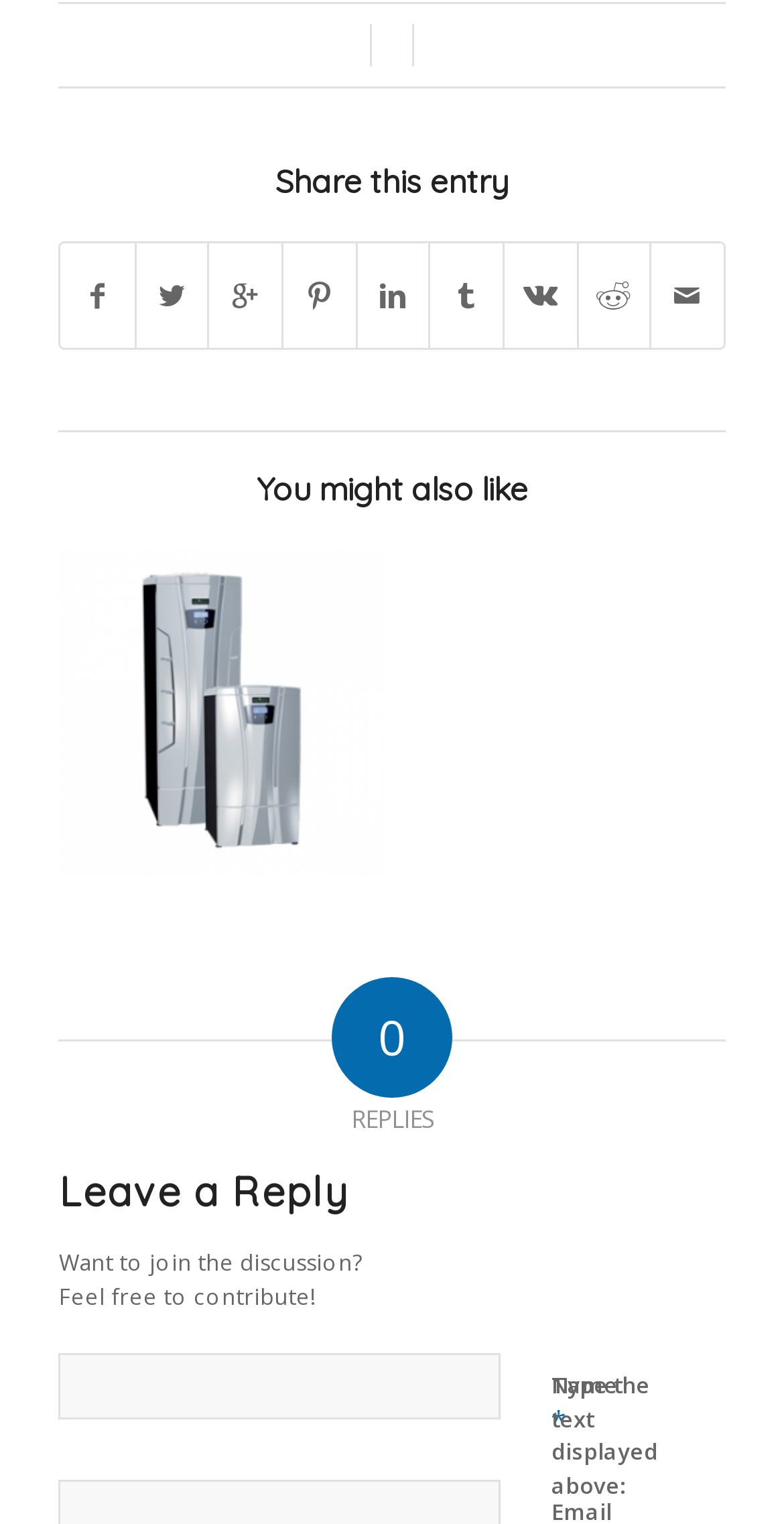Please pinpoint the bounding box coordinates for the region I should click to adhere to this instruction: "Click the reply button".

[0.075, 0.768, 0.797, 0.797]